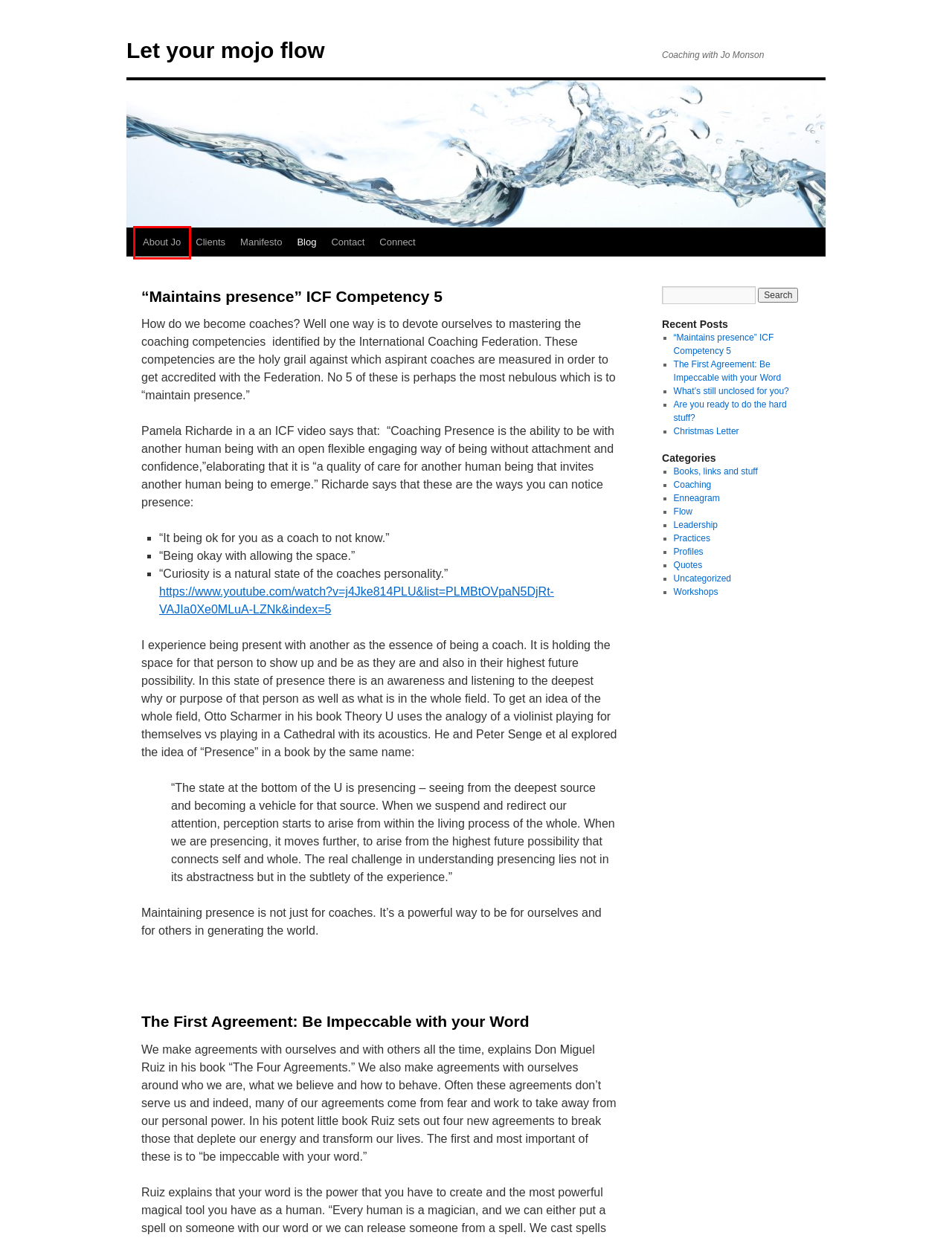Given a screenshot of a webpage with a red bounding box around an element, choose the most appropriate webpage description for the new page displayed after clicking the element within the bounding box. Here are the candidates:
A. Workshops | Let your mojo flow
B. Jo Monson, coach and facilitator
C. “Maintains presence” ICF Competency 5 | Let your mojo flow
D. Profiles | Let your mojo flow
E. Jo Monson, coach, facilitator | Let your mojo flow
F. Enneagram | Let your mojo flow
G. Contact | Let your mojo flow
H. Uncategorized | Let your mojo flow

E